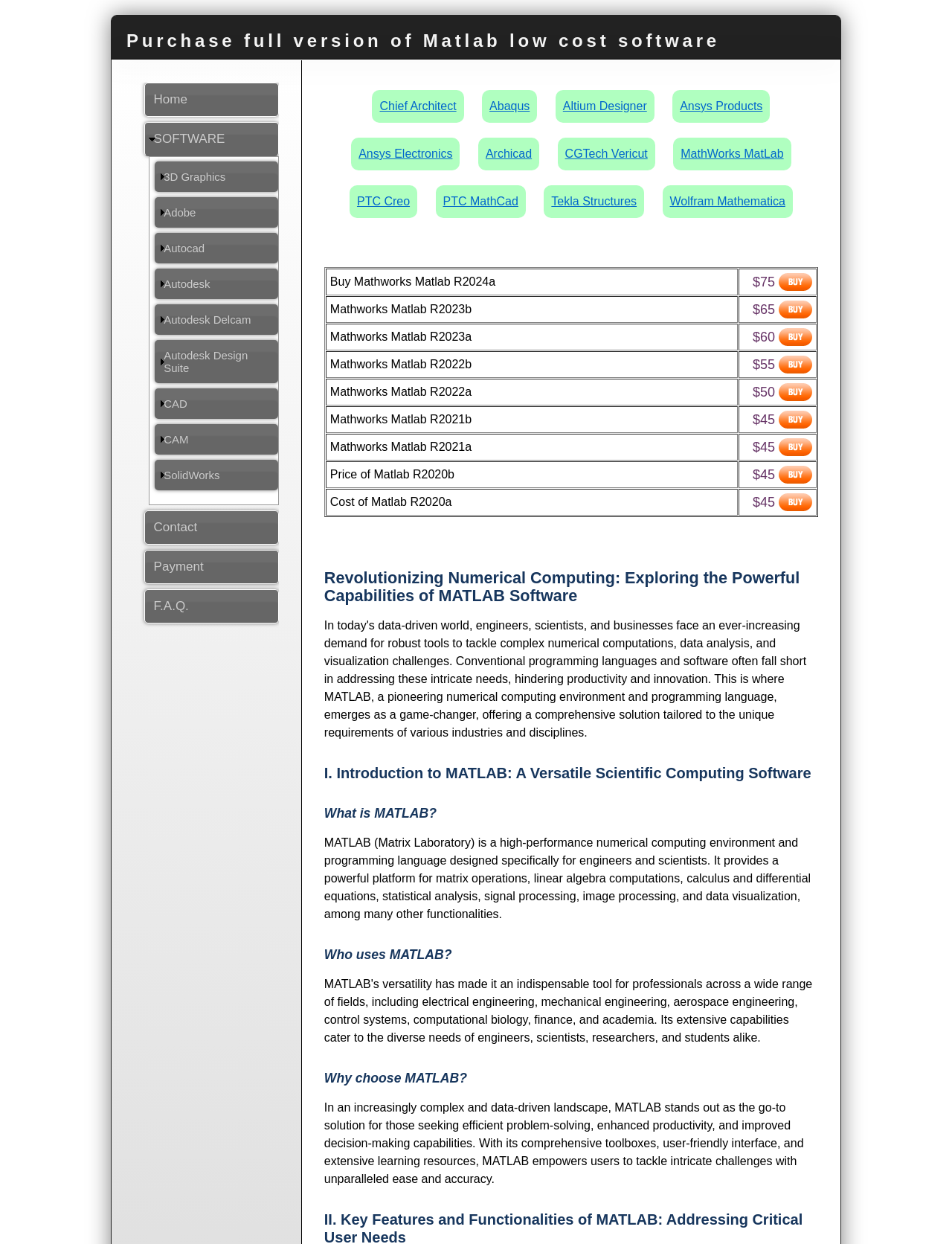Please identify the bounding box coordinates of the element on the webpage that should be clicked to follow this instruction: "Click the 'Home' link". The bounding box coordinates should be given as four float numbers between 0 and 1, formatted as [left, top, right, bottom].

[0.151, 0.066, 0.293, 0.094]